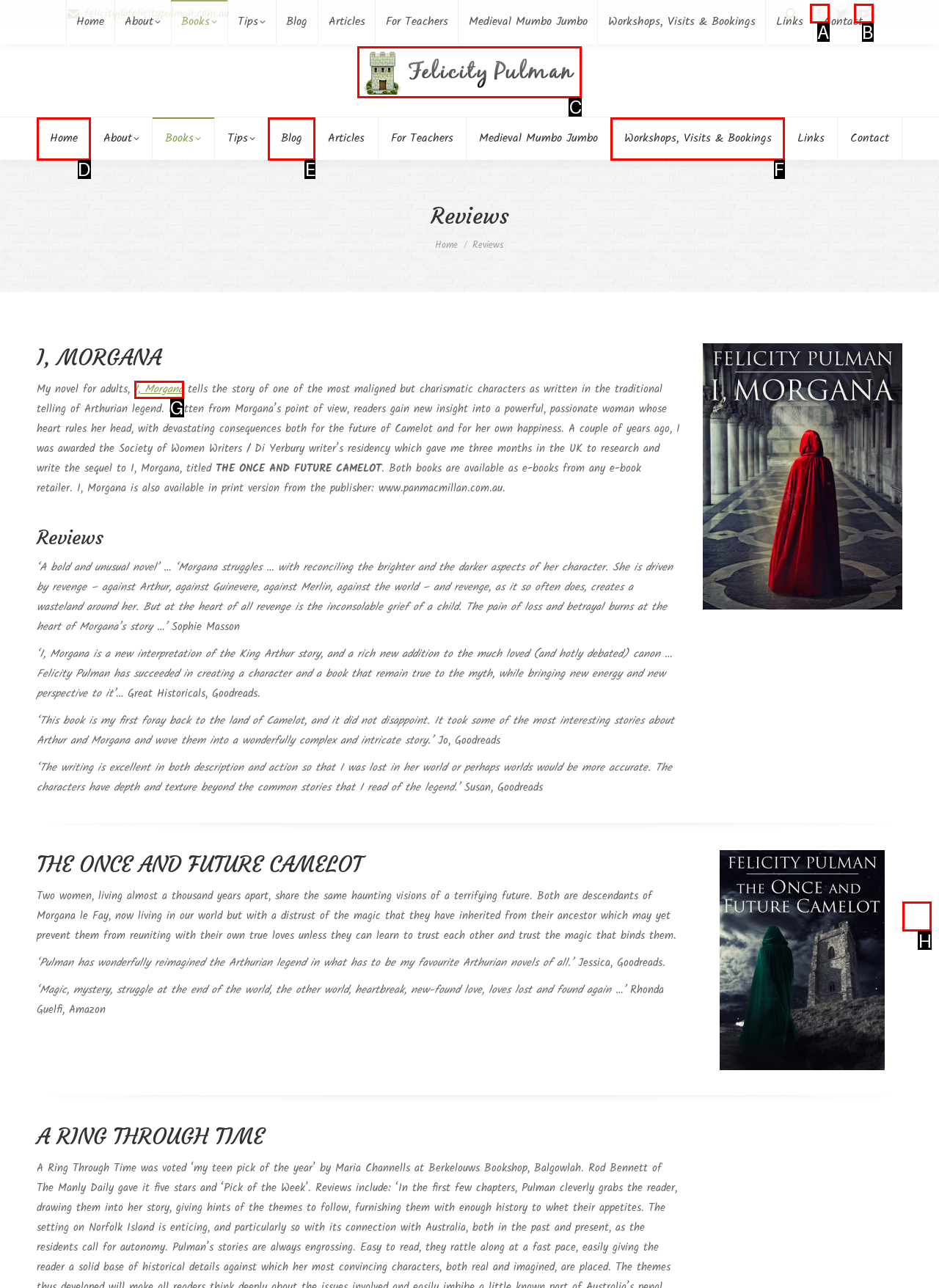From the given choices, which option should you click to complete this task: Go to the top of the page? Answer with the letter of the correct option.

H